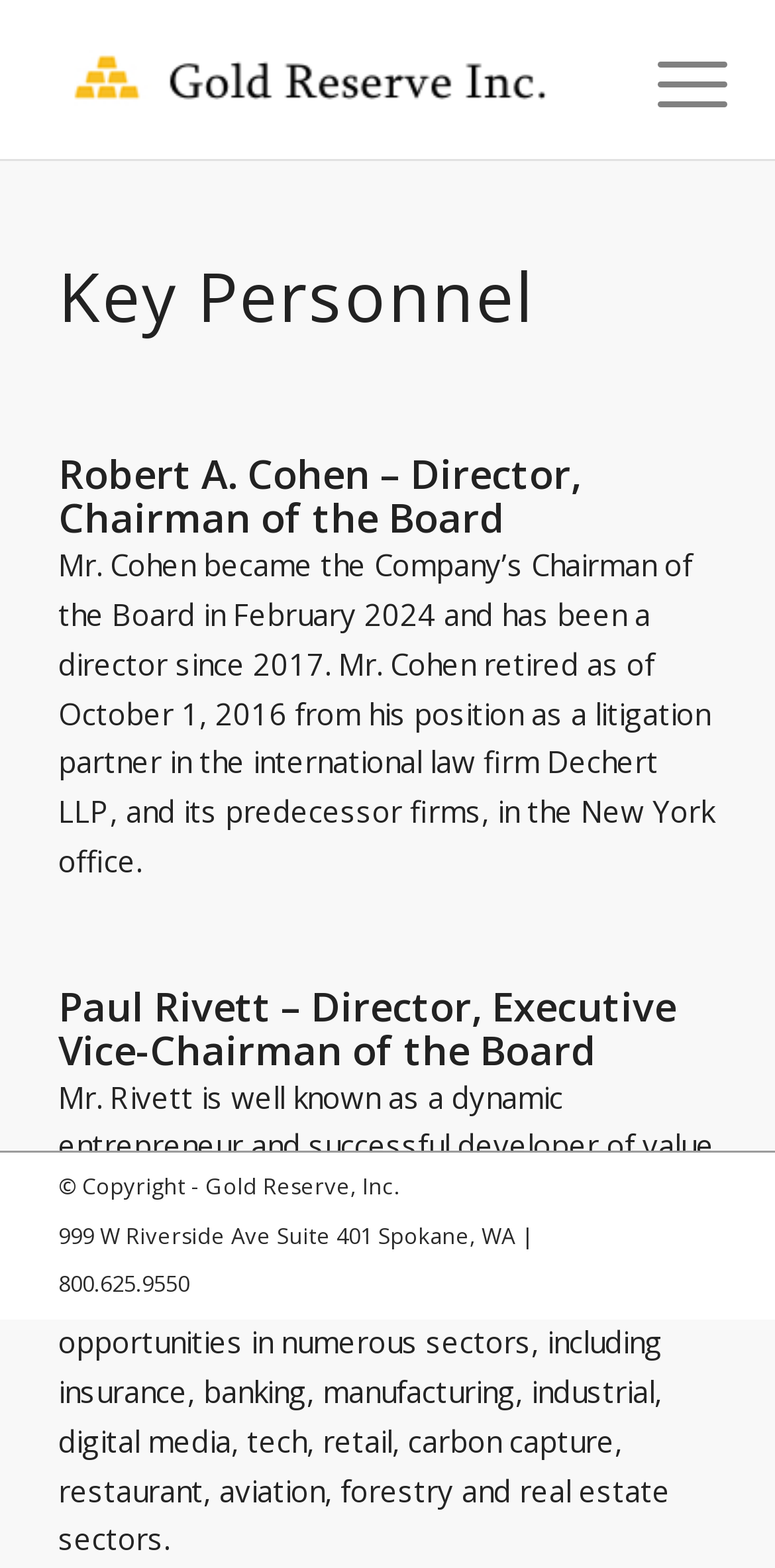Predict the bounding box for the UI component with the following description: "Menu Menu".

[0.798, 0.003, 0.911, 0.104]